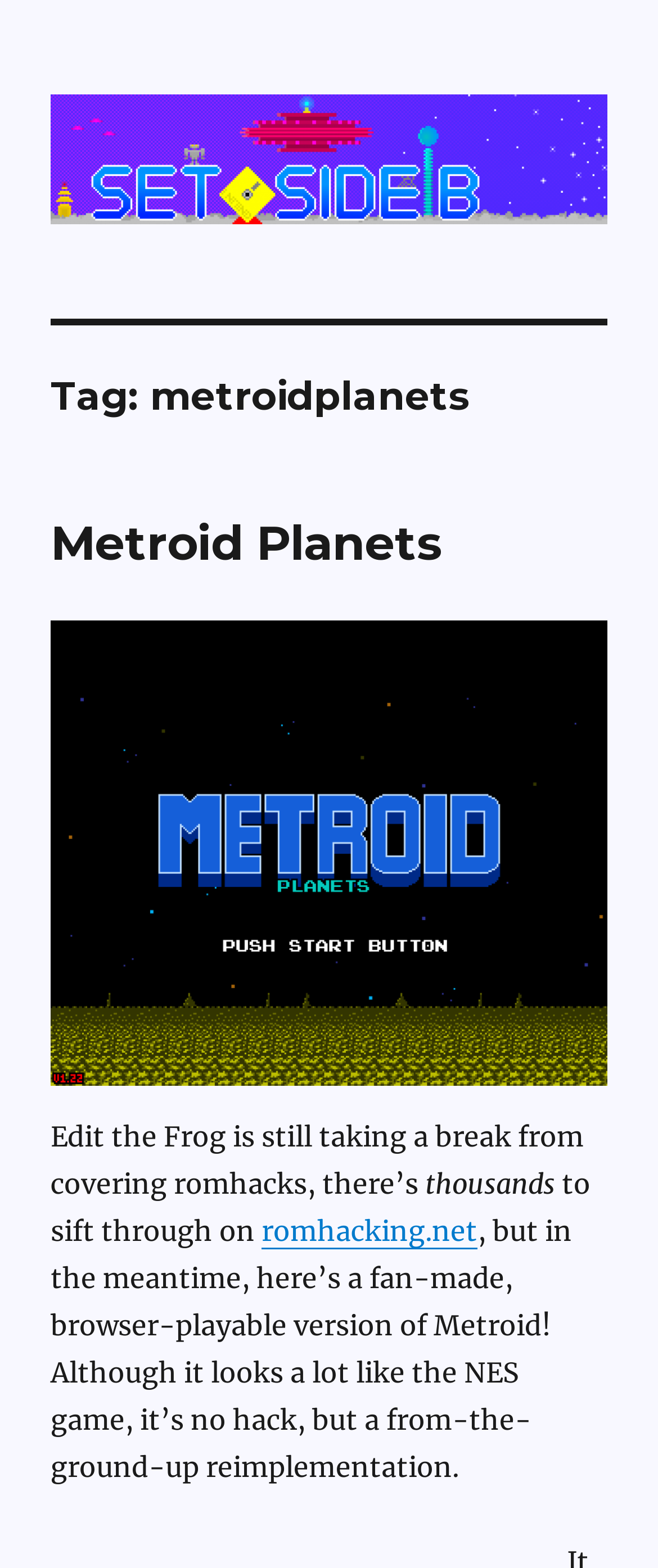Give a concise answer of one word or phrase to the question: 
What is the platform of the Metroid game?

Browser